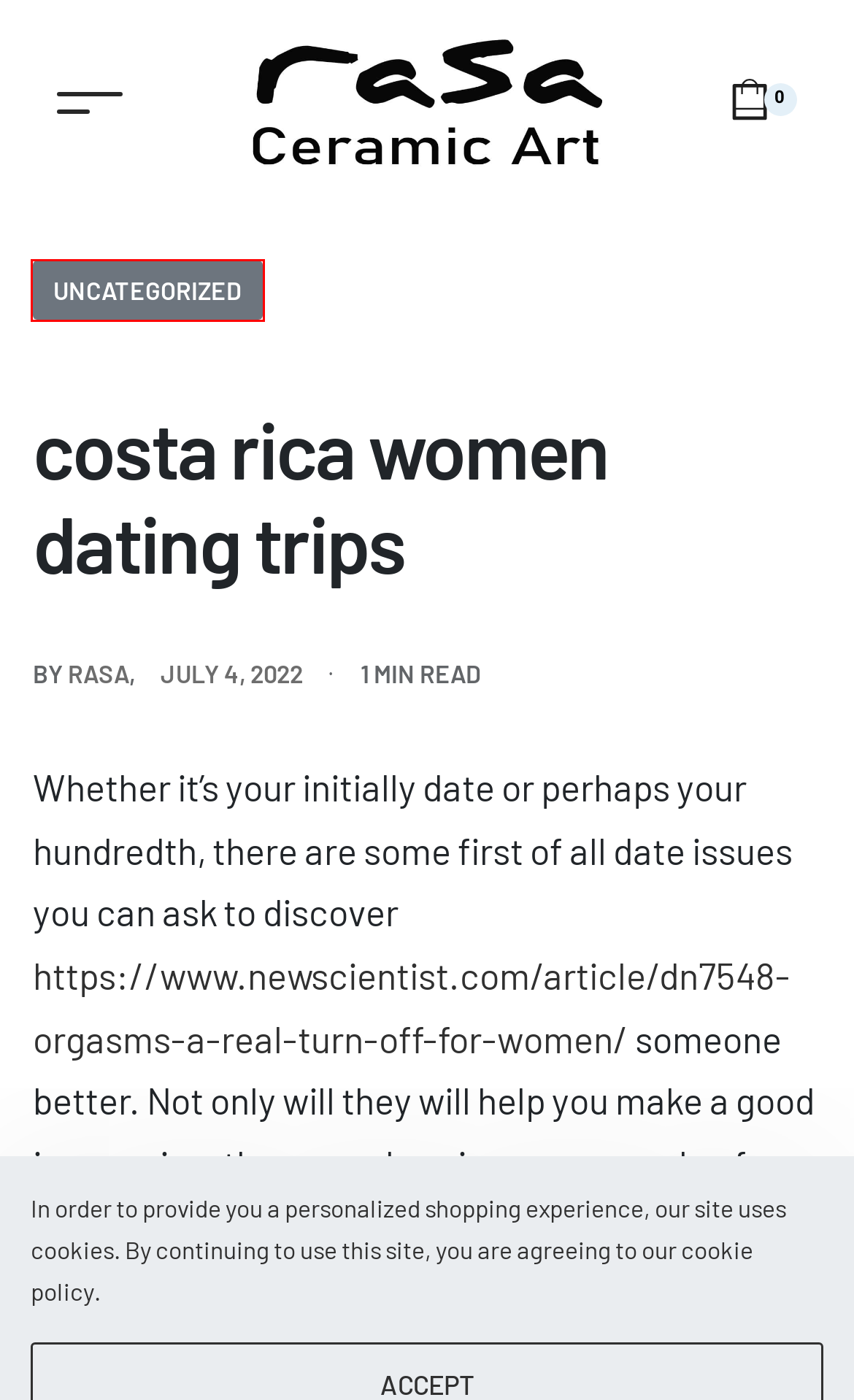Examine the screenshot of a webpage with a red bounding box around a specific UI element. Identify which webpage description best matches the new webpage that appears after clicking the element in the red bounding box. Here are the candidates:
A. Returns & Exchanges – RASA VESALI
B. Orgasms: A real 'turn-off' for women | New Scientist
C. Costa Rican Brides: How to Captivate Costa Rica Mail Order Brides?
D. Workshop – RASA VESALI
E. My account – RASA VESALI
F. rasa – RASA VESALI
G. Uncategorized – RASA VESALI
H. Azerbaijan Women For Marriage: Ultimate Guide about Azeri Brides

G